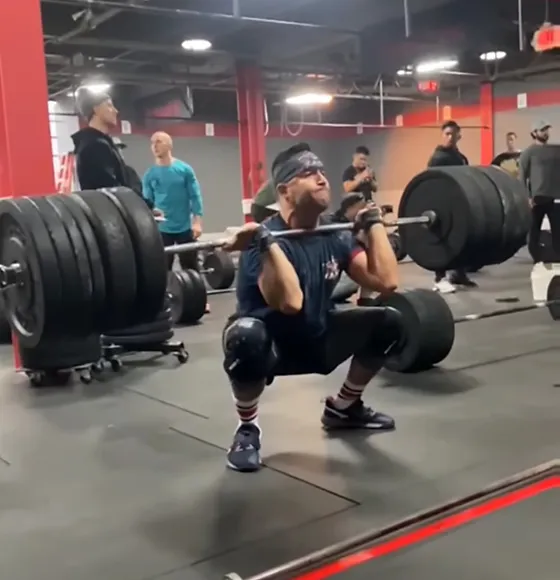What type of facility is depicted in the image?
Based on the screenshot, provide your answer in one word or phrase.

Fitness facility